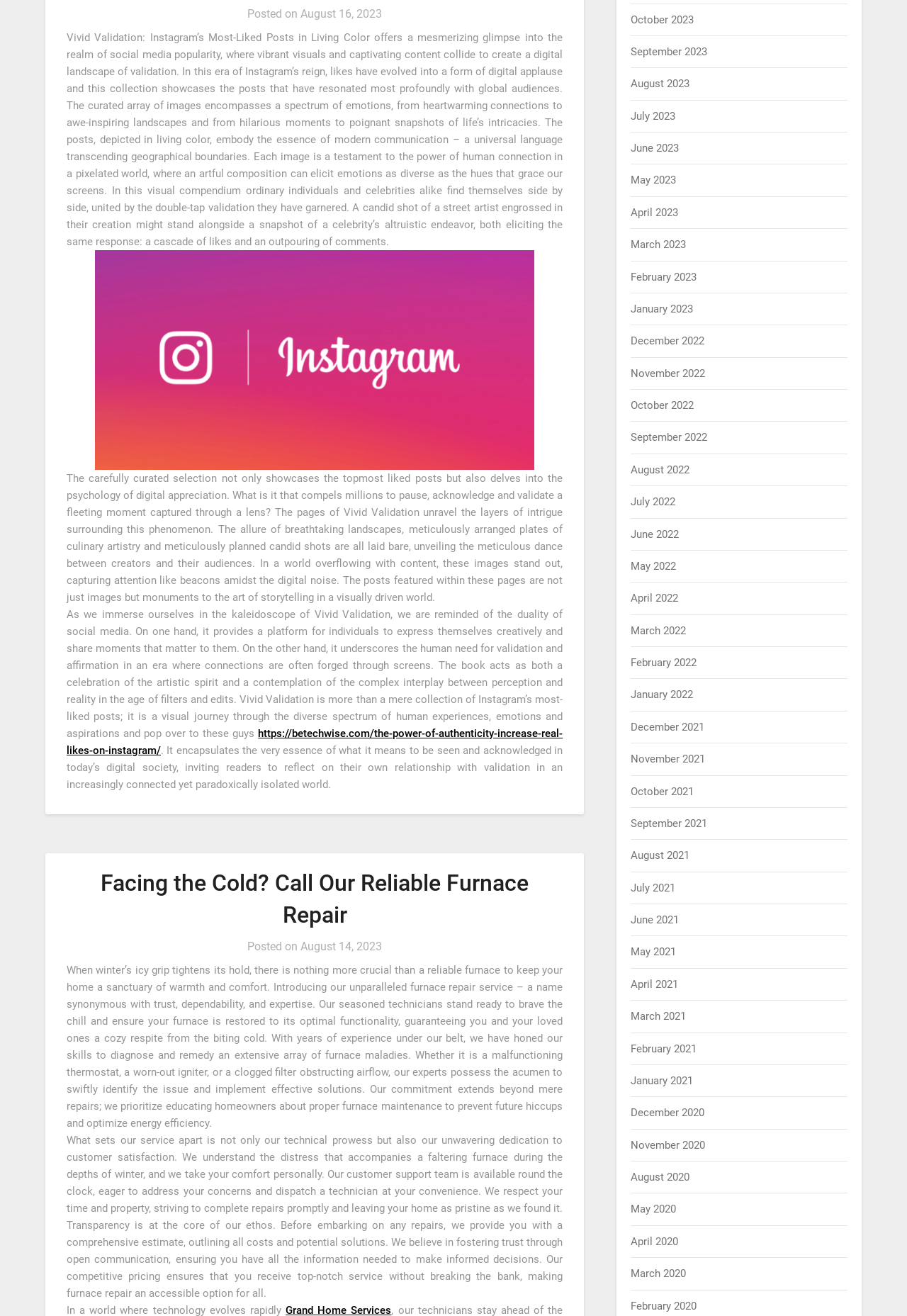Show the bounding box coordinates of the element that should be clicked to complete the task: "view the image of buying Instagram followers".

[0.105, 0.19, 0.589, 0.357]